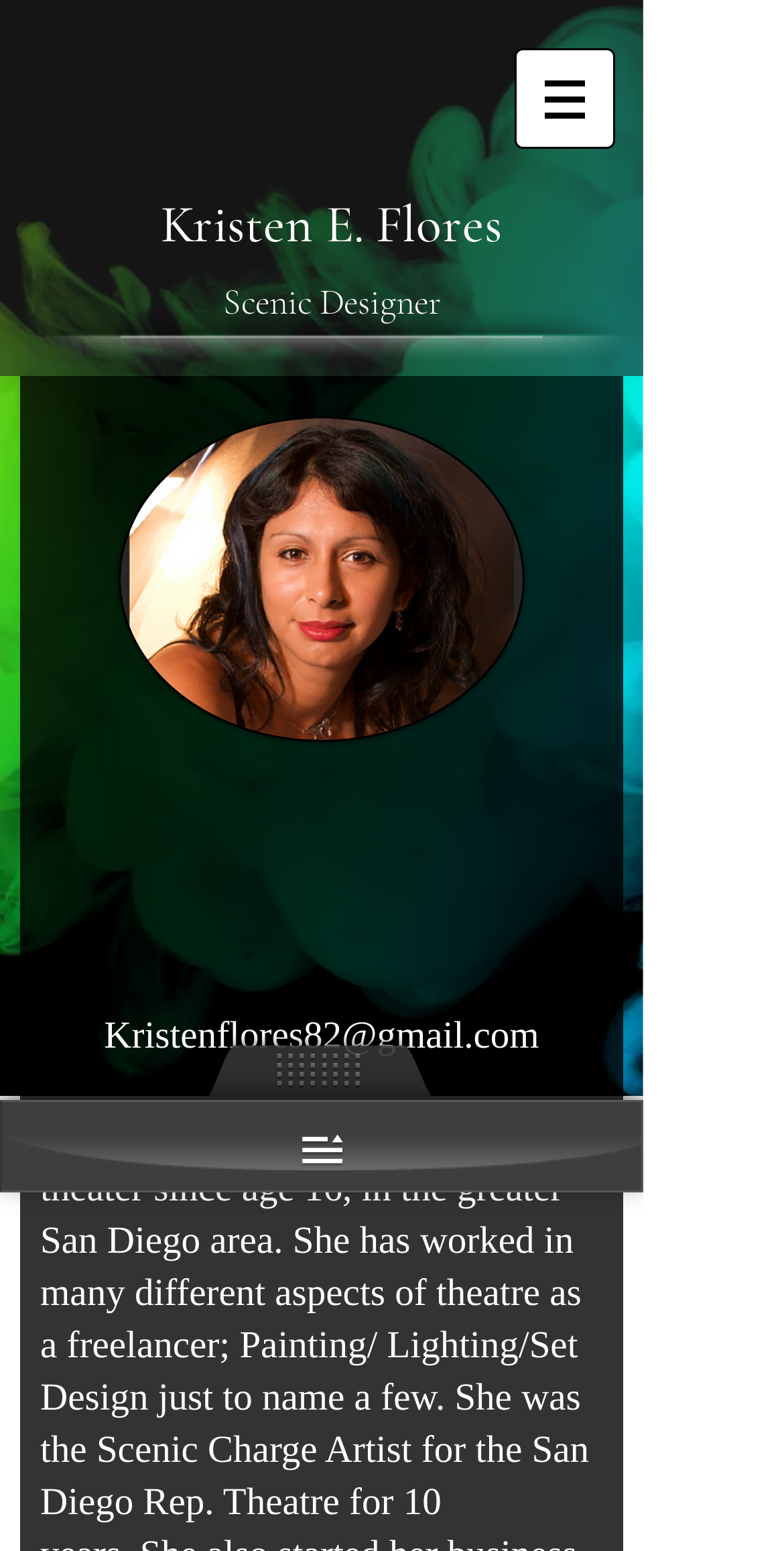Use a single word or phrase to answer this question: 
What is the purpose of the button with an image?

Menu